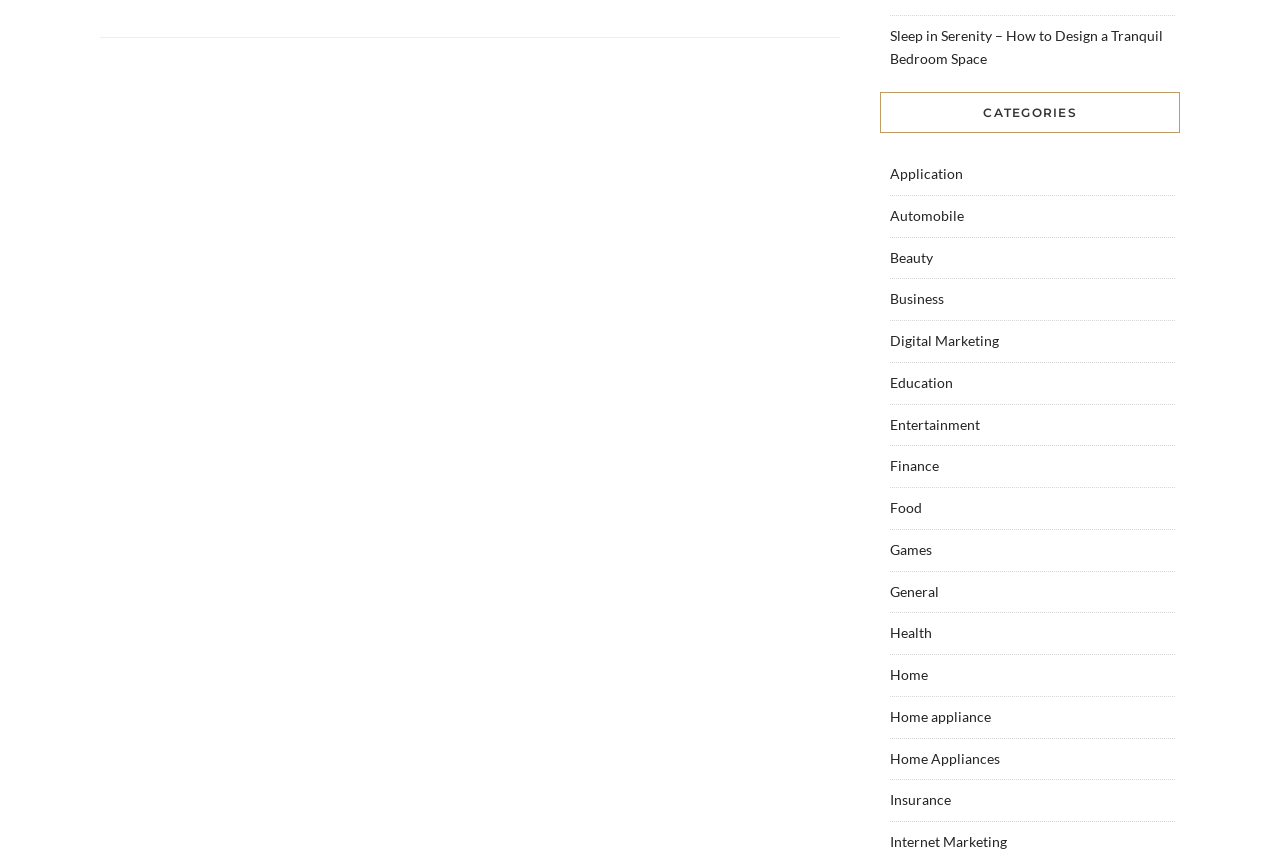Please find the bounding box for the following UI element description. Provide the coordinates in (top-left x, top-left y, bottom-right x, bottom-right y) format, with values between 0 and 1: Food

[0.695, 0.58, 0.72, 0.599]